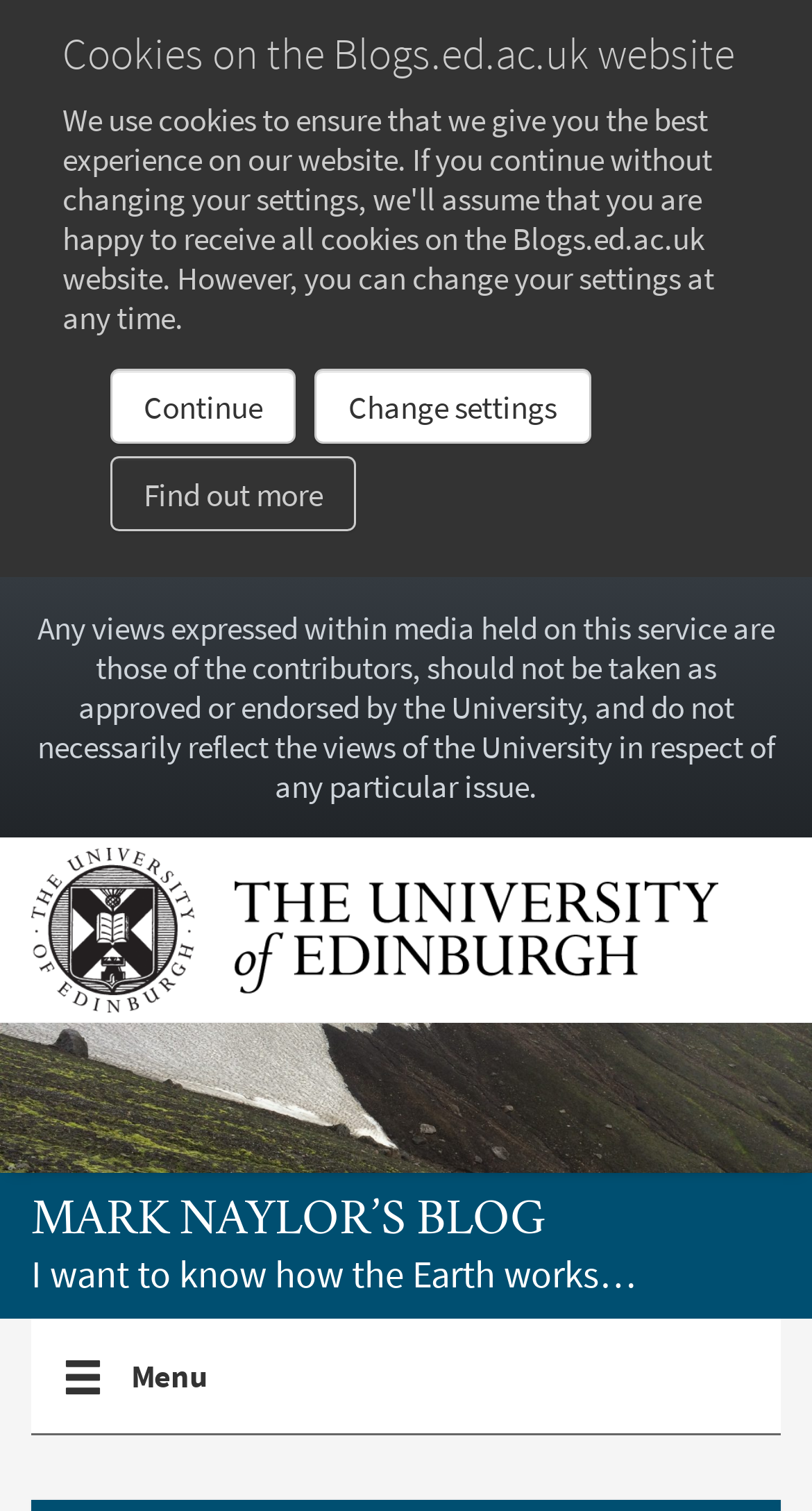What is the name of the blog?
Please provide a single word or phrase as your answer based on the screenshot.

Mark Naylor's Blog